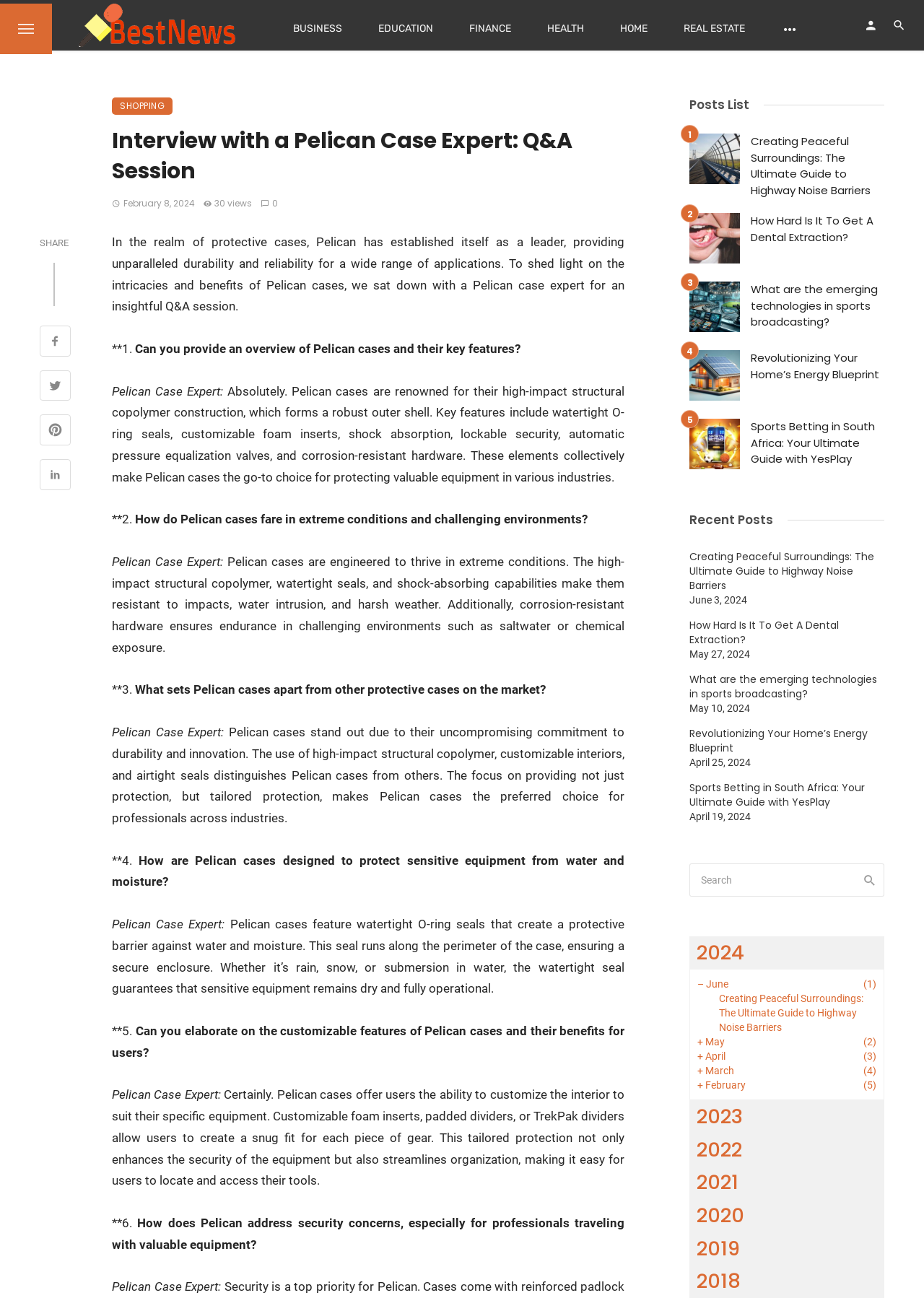Please determine the bounding box coordinates of the element's region to click in order to carry out the following instruction: "Share on Facebook". The coordinates should be four float numbers between 0 and 1, i.e., [left, top, right, bottom].

[0.043, 0.251, 0.076, 0.277]